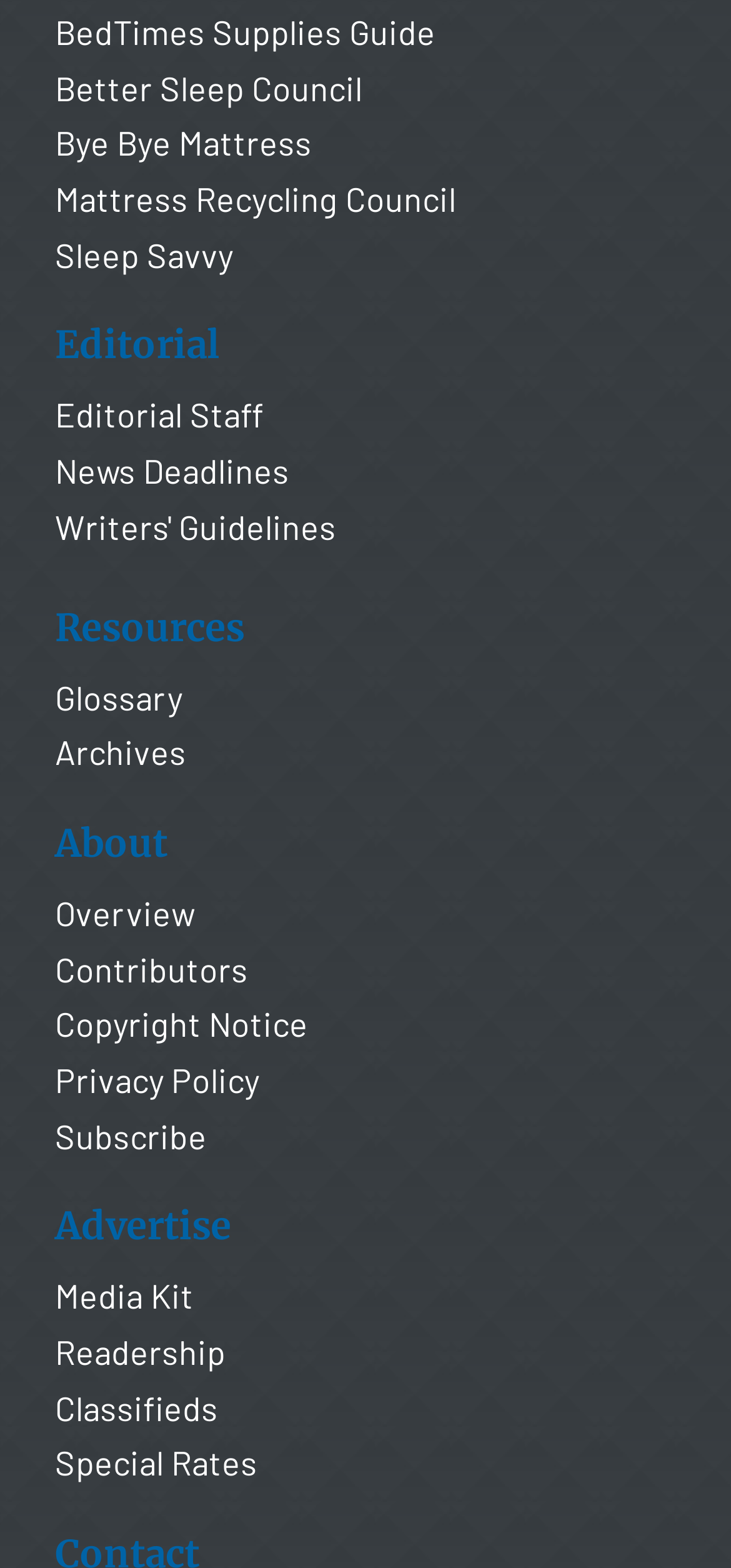What is the main topic of this website?
Answer the question with as much detail as possible.

Based on the menu items and links on the webpage, it appears that the website is focused on sleep and mattress-related topics, with sections on editorial, resources, about, and advertise, suggesting a comprehensive platform for sleep and mattress information.